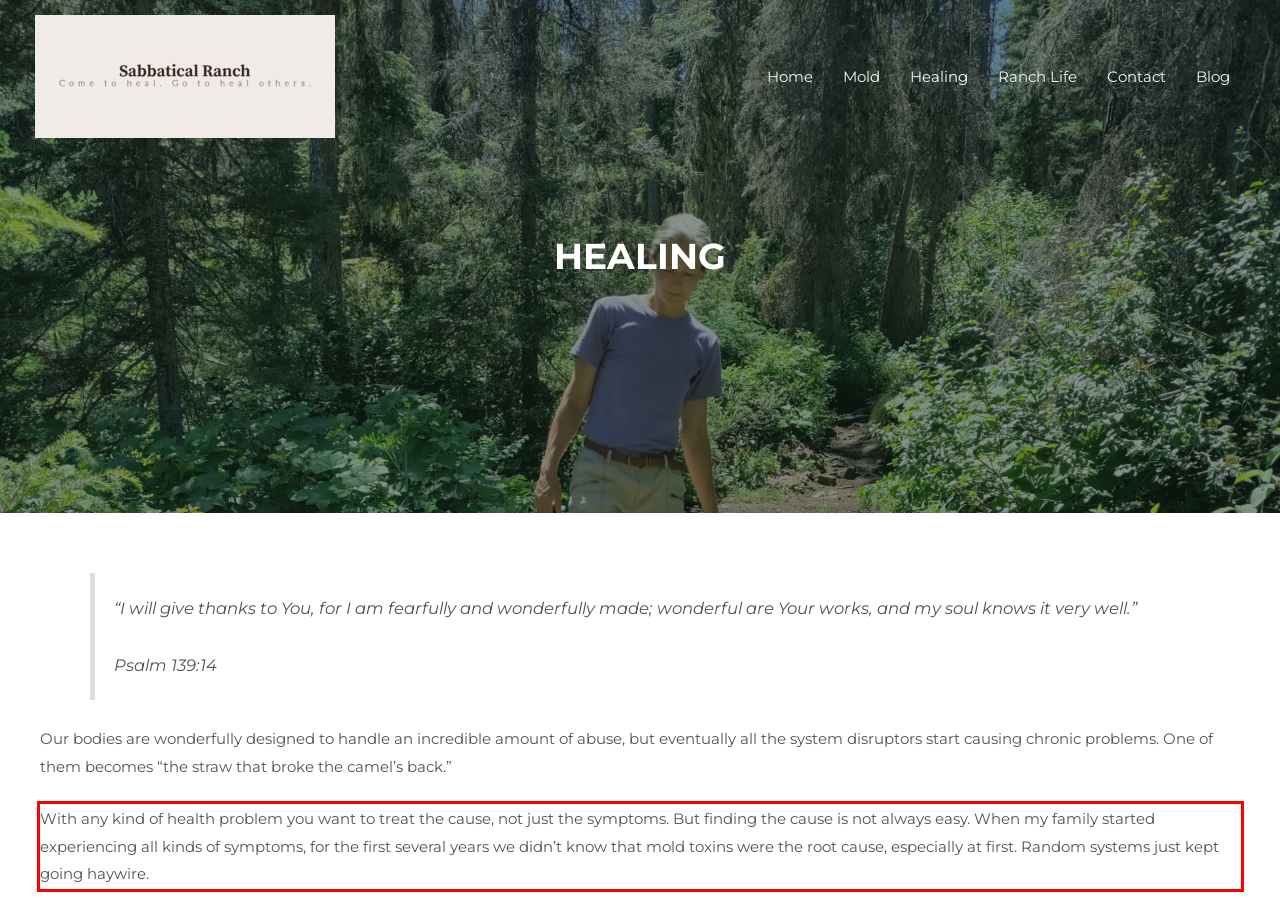Please analyze the provided webpage screenshot and perform OCR to extract the text content from the red rectangle bounding box.

With any kind of health problem you want to treat the cause, not just the symptoms. But finding the cause is not always easy. When my family started experiencing all kinds of symptoms, for the first several years we didn’t know that mold toxins were the root cause, especially at first. Random systems just kept going haywire.